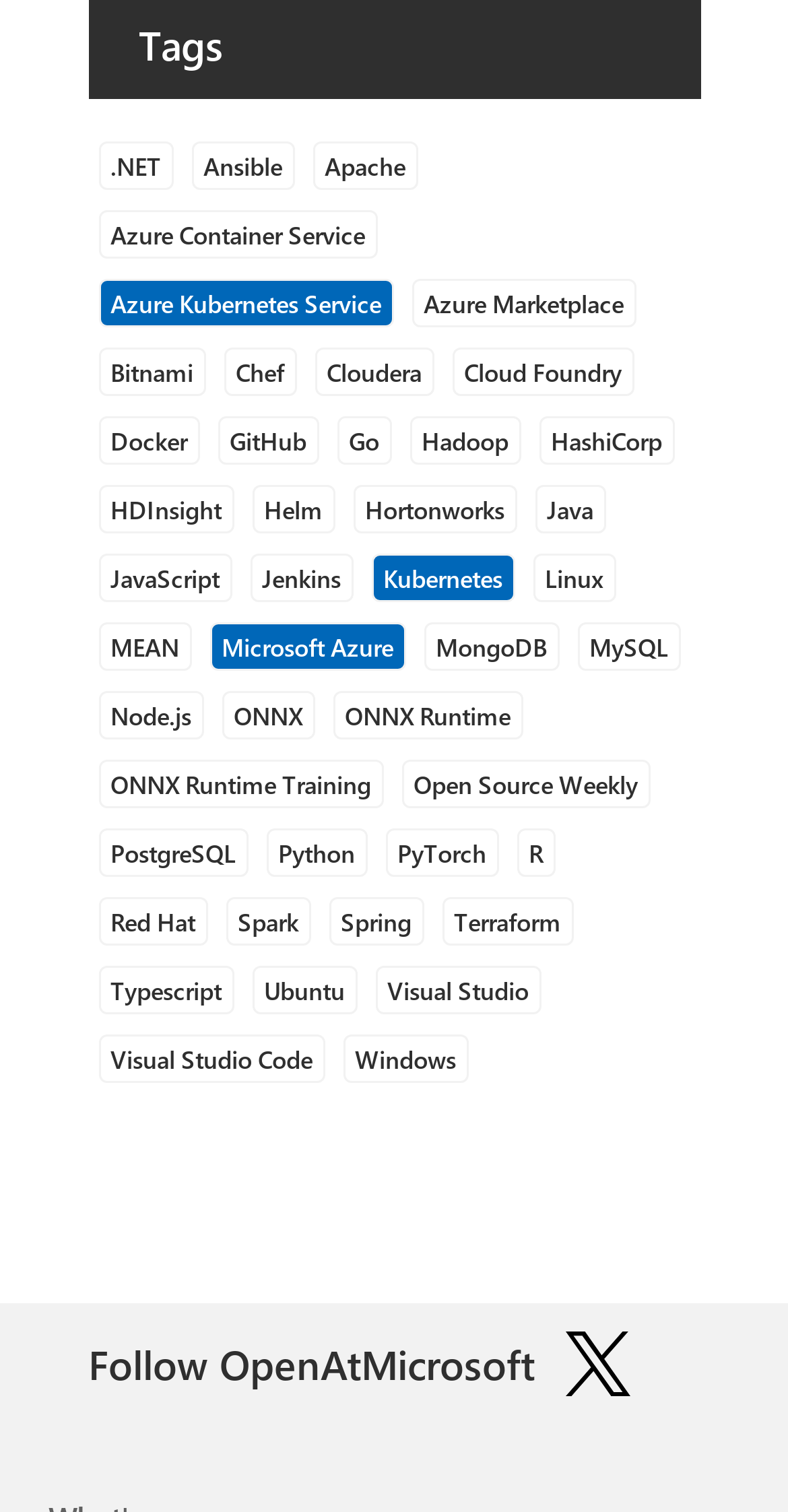How many programming languages are listed on this webpage?
Please give a detailed and elaborate explanation in response to the question.

By examining the links on the webpage, I can identify at least 10 programming languages, including Java, JavaScript, Python, Go, and others.